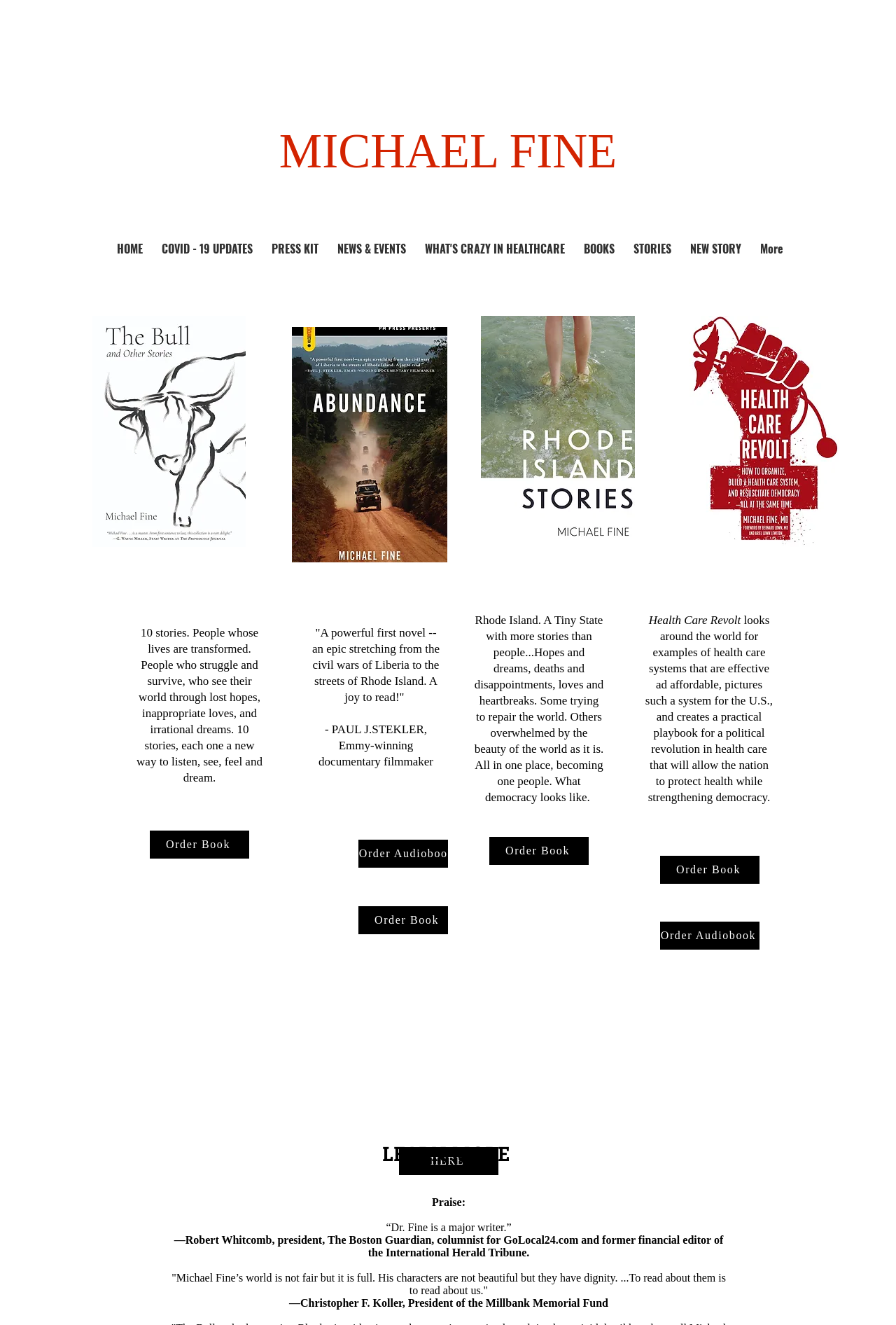Provide your answer in one word or a succinct phrase for the question: 
What is the profession of Michael Fine?

Doctor, Author, Community Organizer